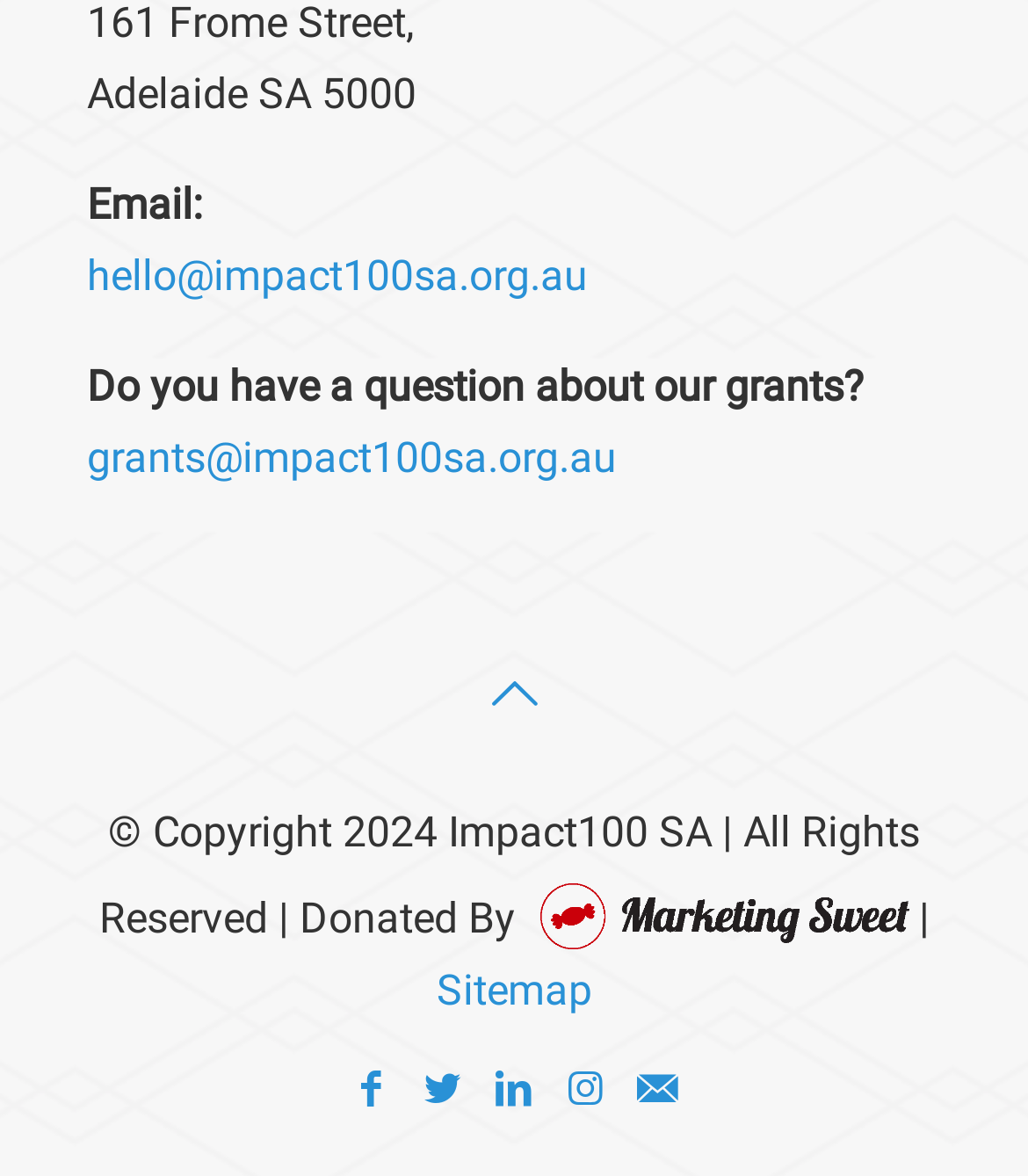Identify the bounding box coordinates of the clickable region to carry out the given instruction: "Click the Facebook icon".

[0.335, 0.905, 0.388, 0.945]